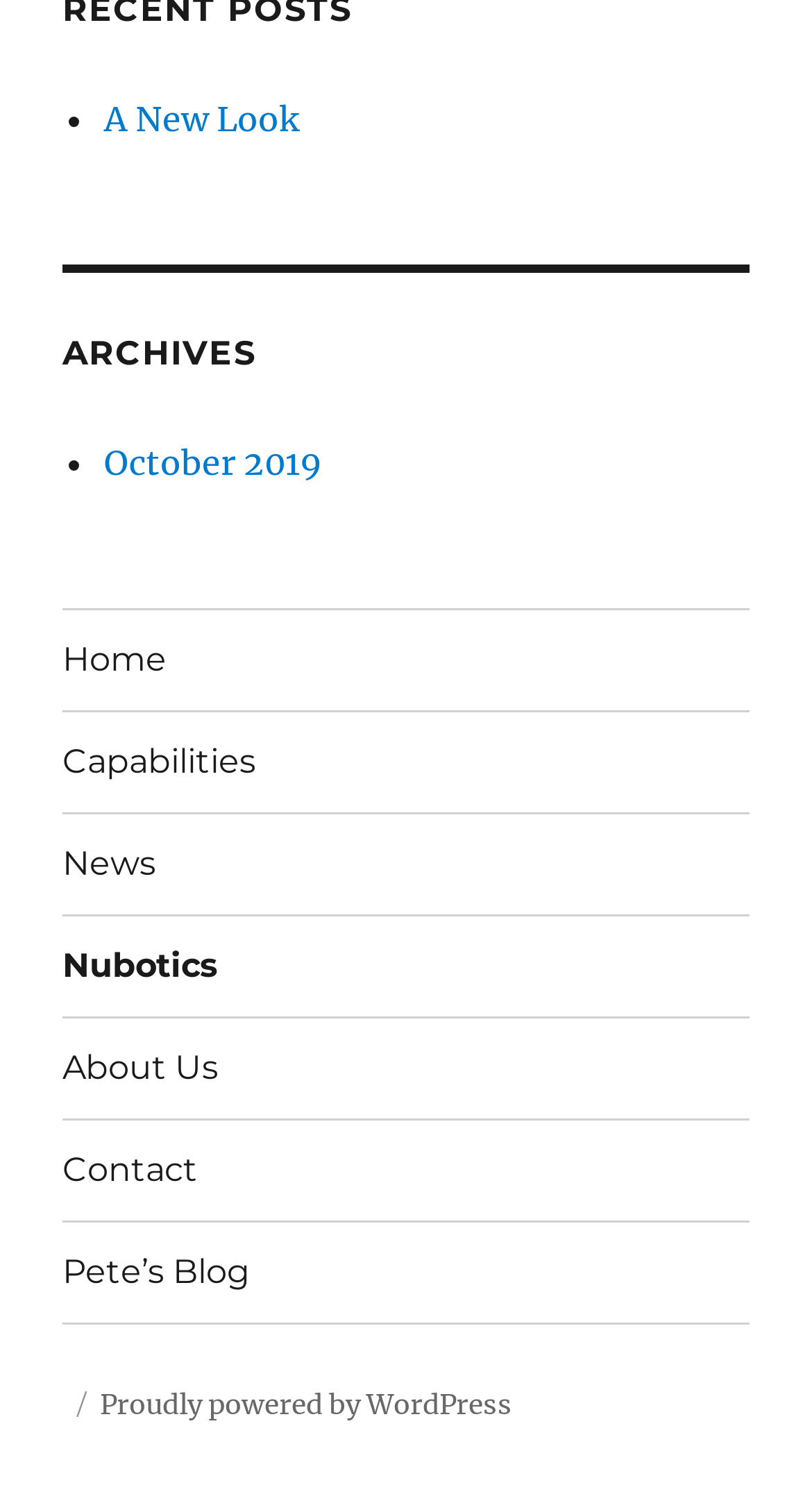Please specify the bounding box coordinates in the format (top-left x, top-left y, bottom-right x, bottom-right y), with values ranging from 0 to 1. Identify the bounding box for the UI component described as follows: Pete’s Blog

[0.077, 0.823, 0.923, 0.89]